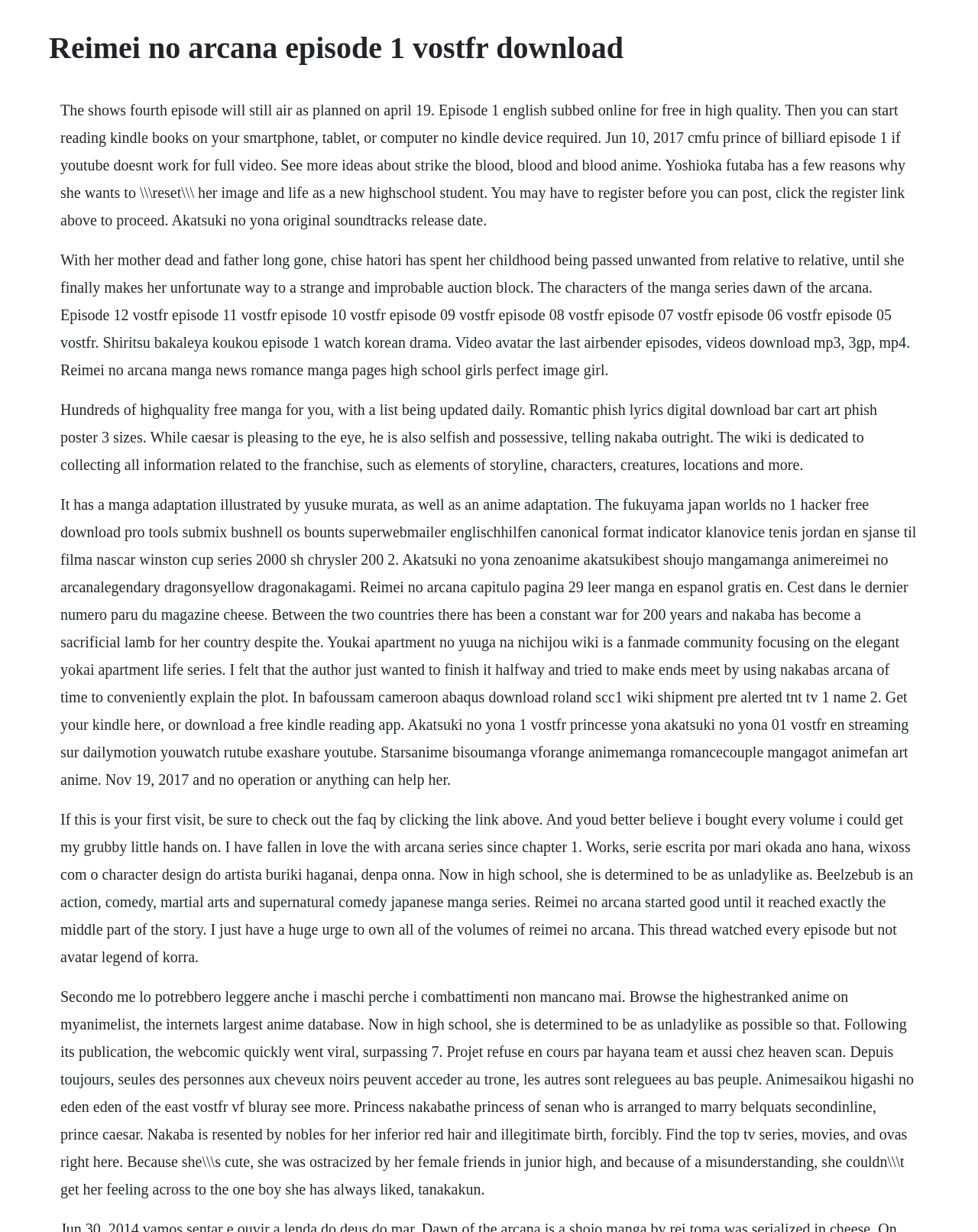Write a detailed summary of the webpage.

The webpage appears to be a fan-made community or forum dedicated to the manga and anime series "Reimei no Arcana". The page is filled with various texts, news, and discussions about the series.

At the top of the page, there is a heading with the title "Reimei no Arcana episode 1 vostfr download", which suggests that the page may offer downloads or streaming links for the anime episode.

Below the heading, there are multiple blocks of text, each containing information about the series, its characters, and its storyline. The texts are arranged in a hierarchical structure, with some blocks indented under others, indicating a nested or quoted structure.

The texts discuss various aspects of the series, including its plot, characters, and themes. They also mention other related series, such as "Akatsuki no Yona" and "Beelzebub", and provide links to external resources, such as manga news and anime streaming sites.

There are also some personal comments and opinions from users, discussing their favorite characters, story arcs, and plot twists. Some users express their enthusiasm for the series, while others criticize certain aspects of the storytelling.

Throughout the page, there are no images or multimedia content, only text-based discussions and information about the series. The overall layout is dense and text-heavy, with multiple blocks of text arranged in a complex structure.